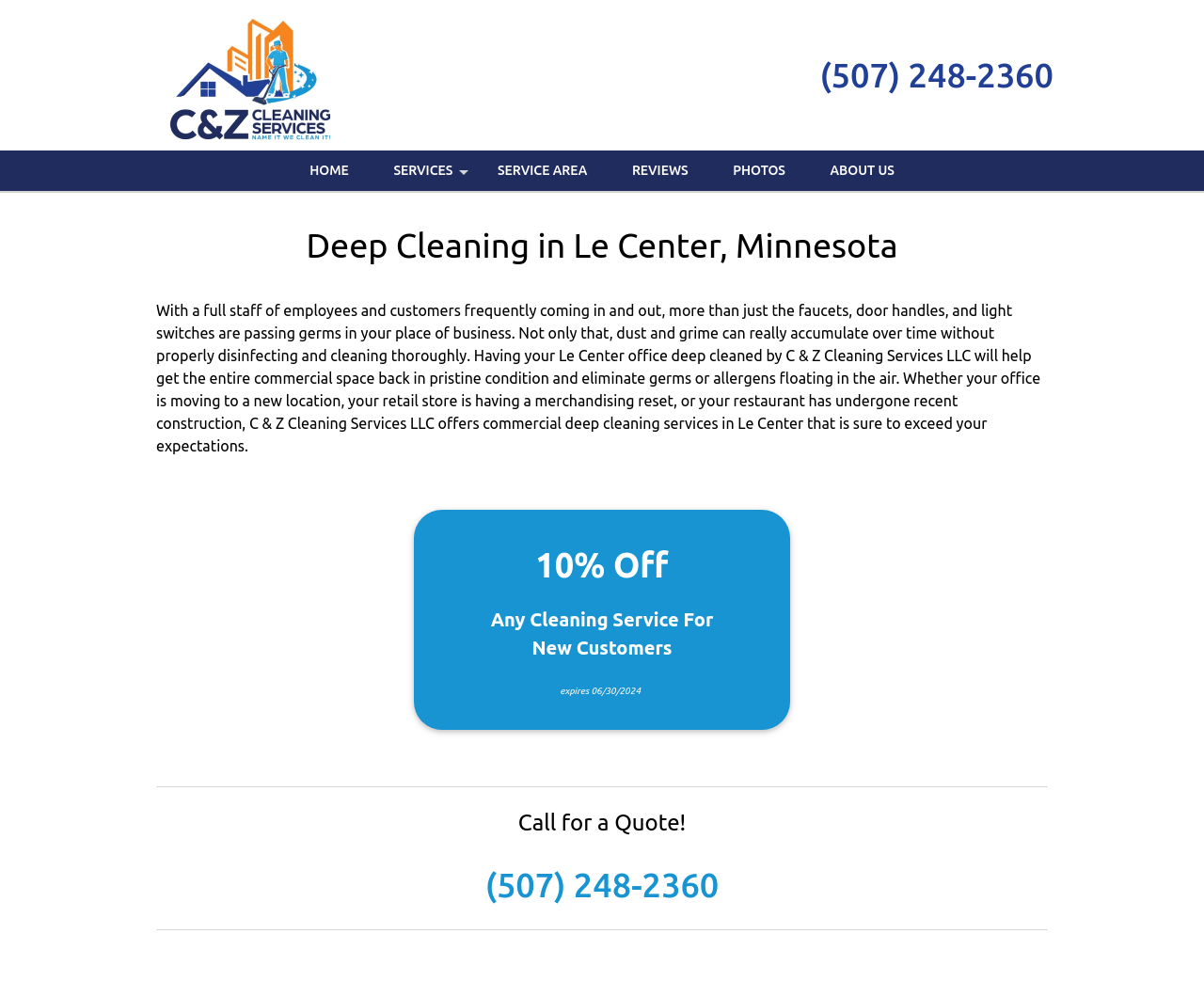What is the purpose of having C & Z Cleaning Services LLC deep clean an office?
Using the image, respond with a single word or phrase.

To eliminate germs and allergens